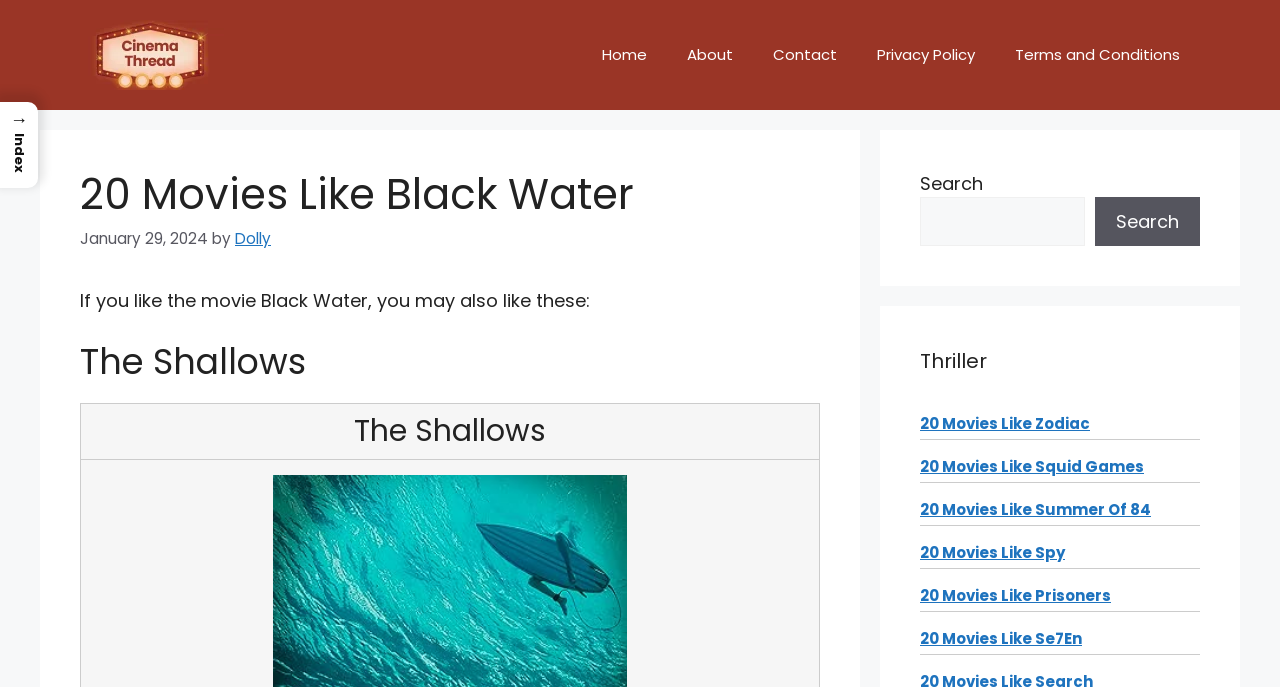Using the description: "Dolly", identify the bounding box of the corresponding UI element in the screenshot.

[0.184, 0.332, 0.212, 0.362]